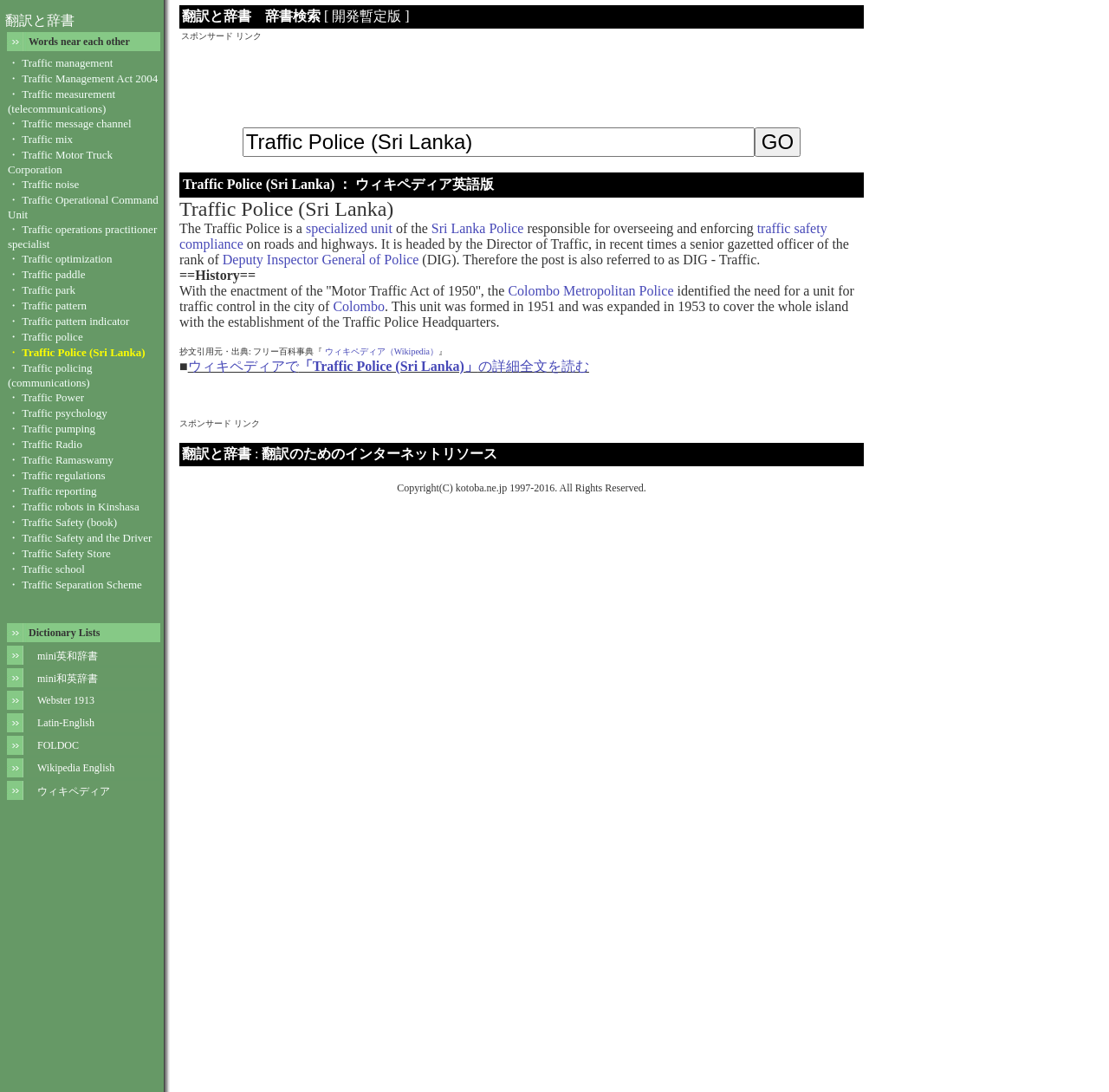Pinpoint the bounding box coordinates for the area that should be clicked to perform the following instruction: "click on the link 'ウィキペディア'".

[0.034, 0.719, 0.099, 0.73]